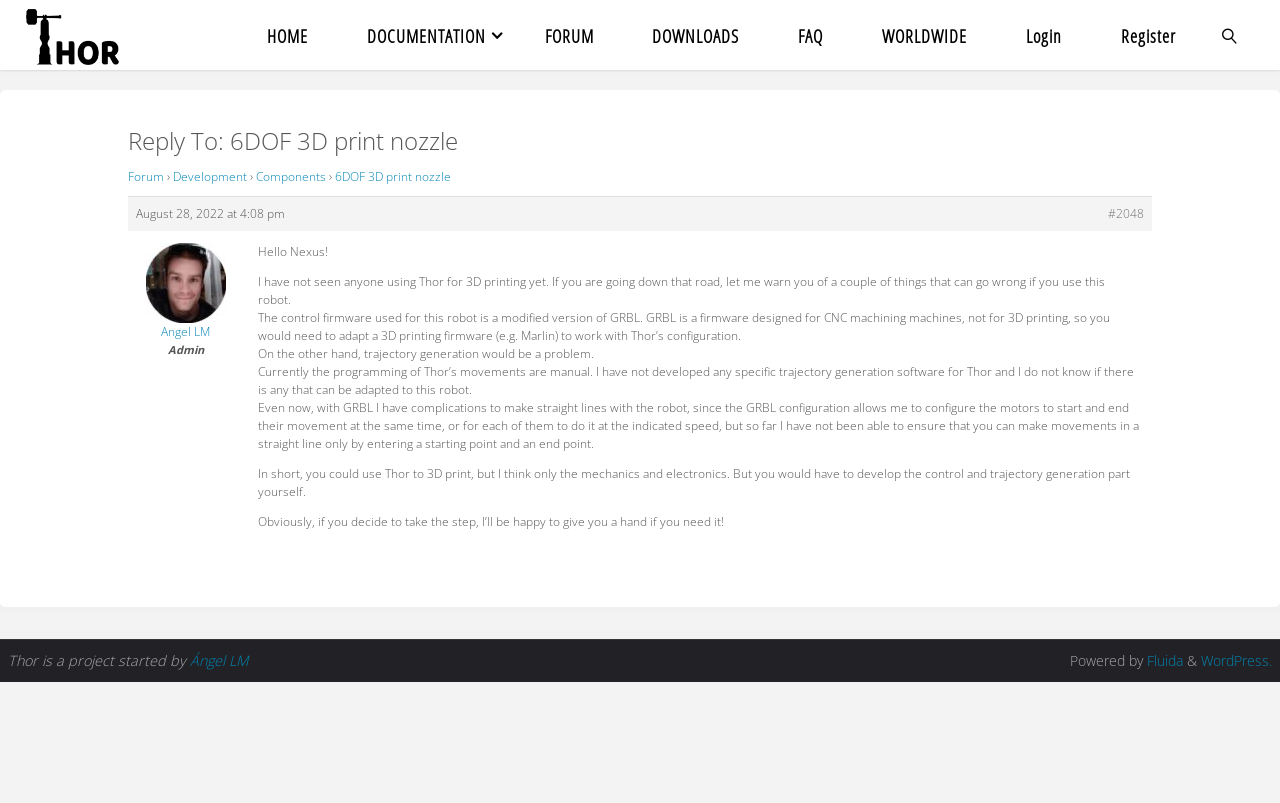Determine the bounding box coordinates of the region I should click to achieve the following instruction: "Click on the 'REGISTER' link". Ensure the bounding box coordinates are four float numbers between 0 and 1, i.e., [left, top, right, bottom].

[0.853, 0.0, 0.942, 0.087]